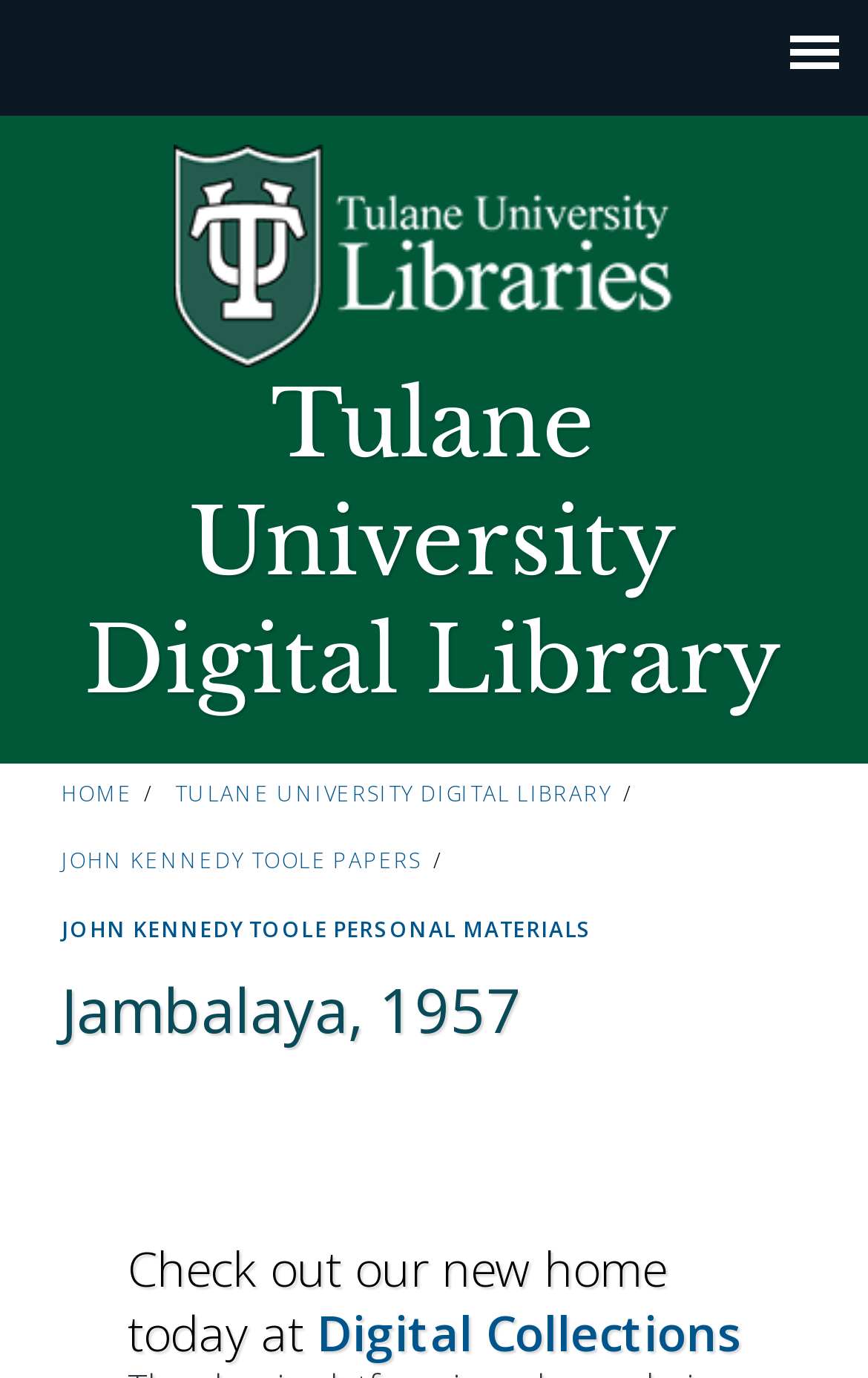Where can I find more digital collections?
Based on the visual details in the image, please answer the question thoroughly.

I found the answer by looking at the link element 'Digital Collections' which is a child of the heading element 'Check out our new home today at Digital Collections'.